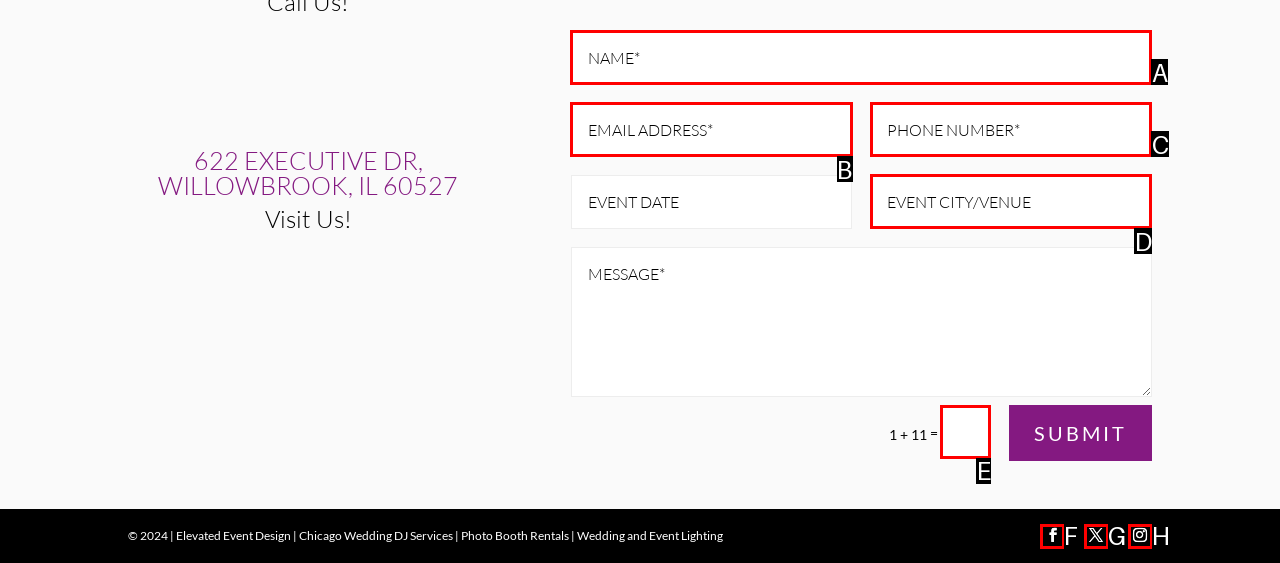From the given options, choose the HTML element that aligns with the description: name="et_pb_contact_name_0" placeholder="Name*". Respond with the letter of the selected element.

A